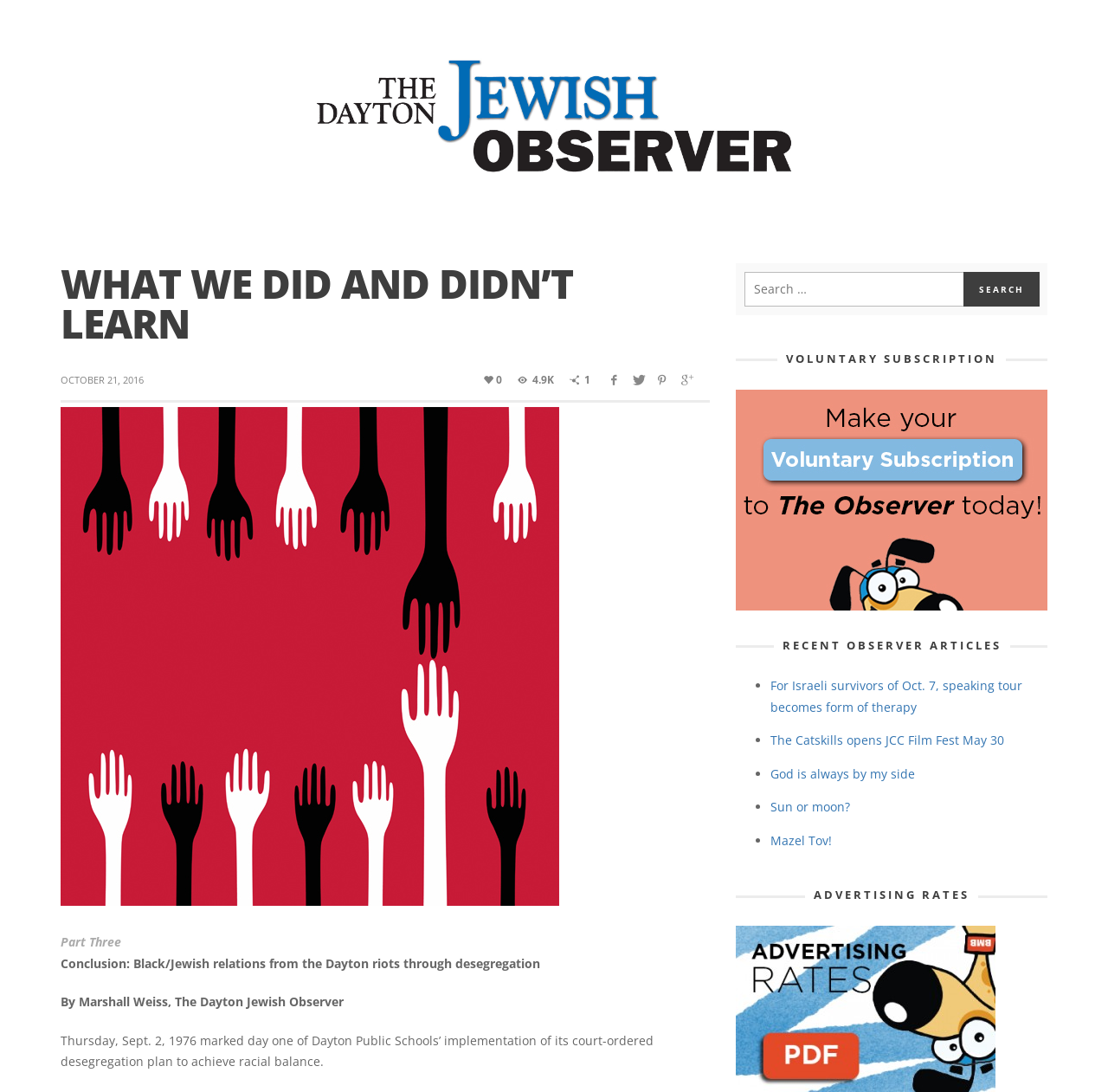Please provide a comprehensive response to the question based on the details in the image: What is the date of the article?

The date of the article can be found in the link element with the text 'OCTOBER 21, 2016'.